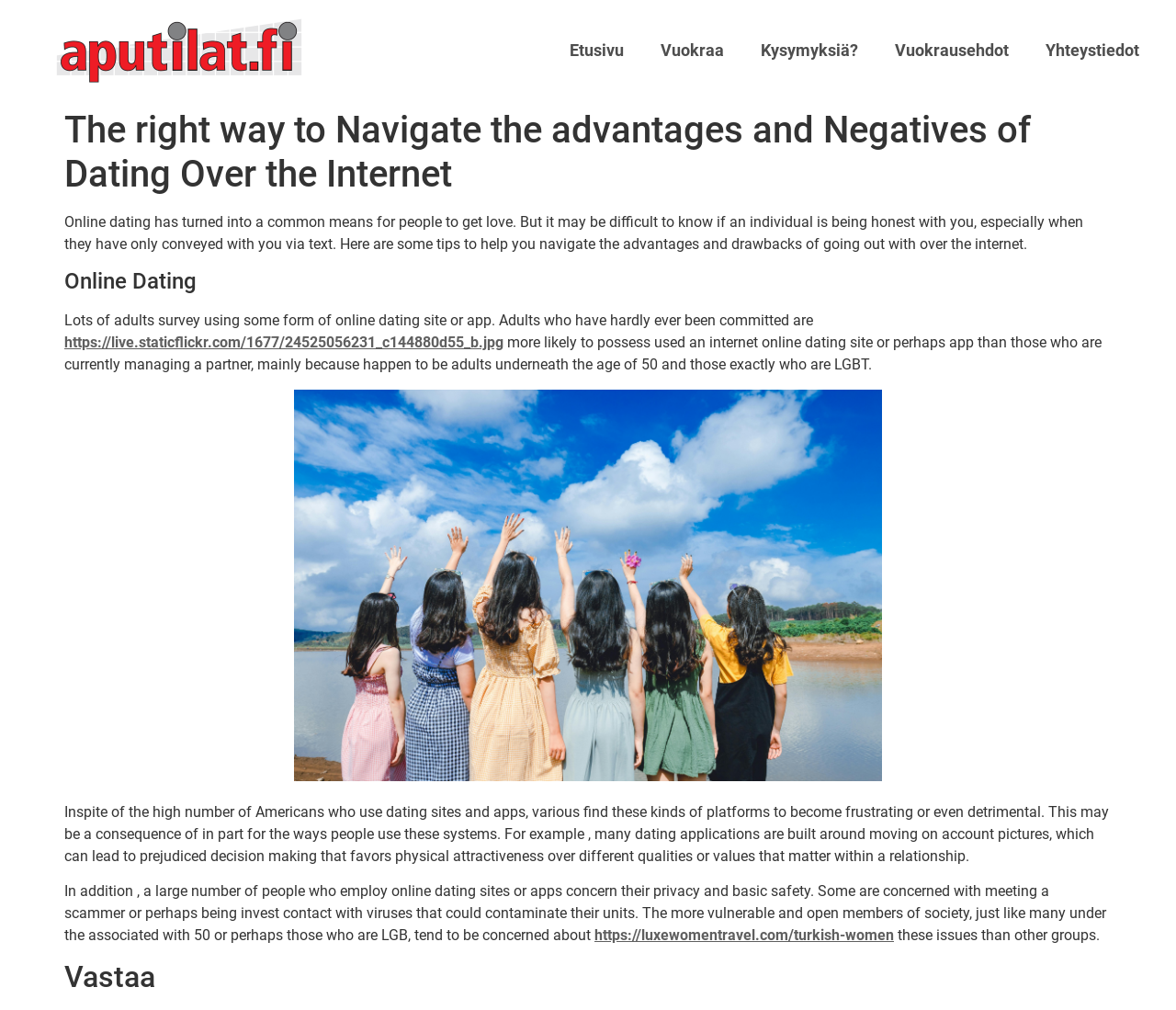Analyze the image and answer the question with as much detail as possible: 
What is the purpose of the link 'https://luxewomentravel.com/turkish-women'?

The purpose of the link 'https://luxewomentravel.com/turkish-women' is not specified on the webpage. It may be a reference or a related resource, but its context is not clear.